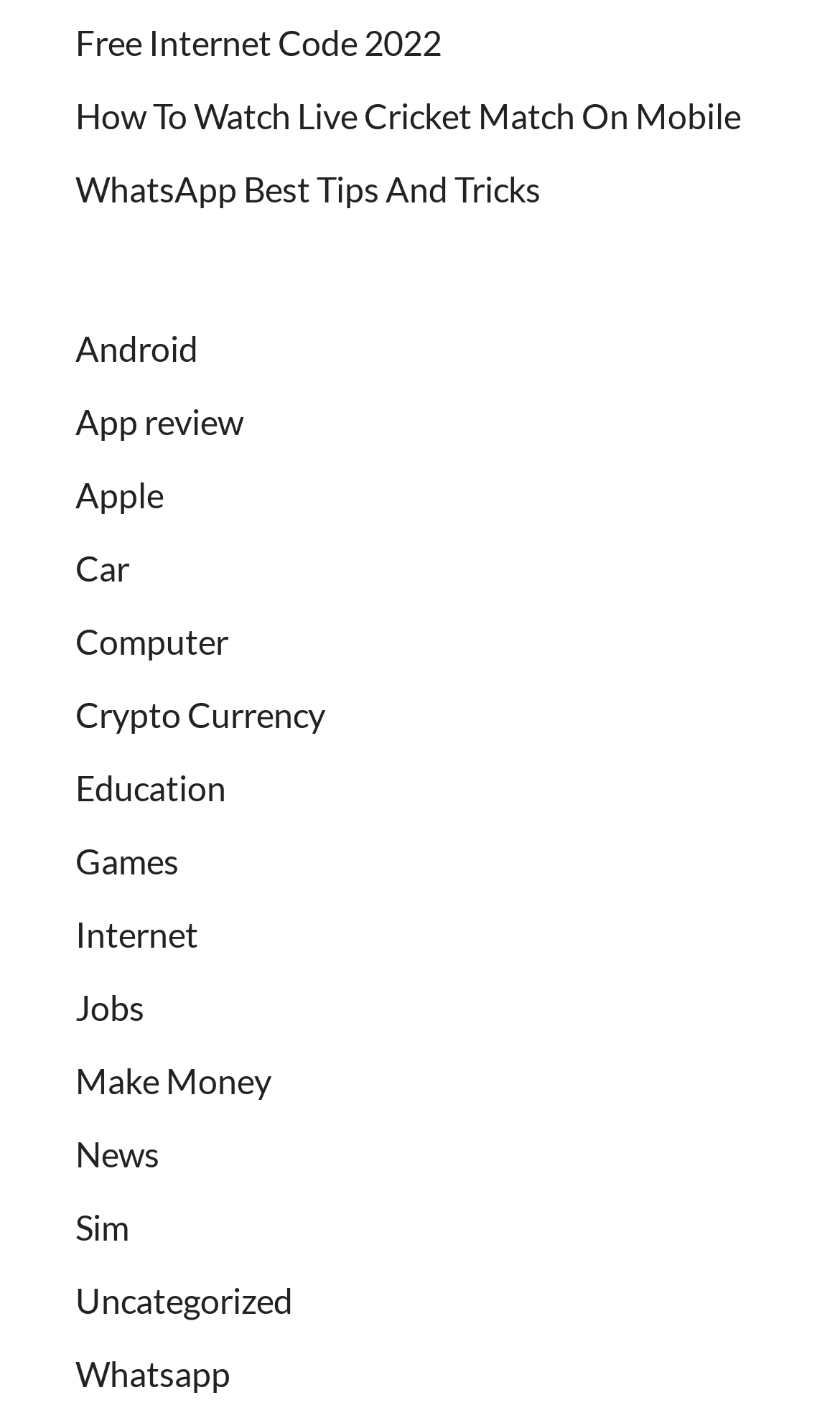Could you provide the bounding box coordinates for the portion of the screen to click to complete this instruction: "Explore WhatsApp best tips and tricks"?

[0.09, 0.118, 0.644, 0.147]